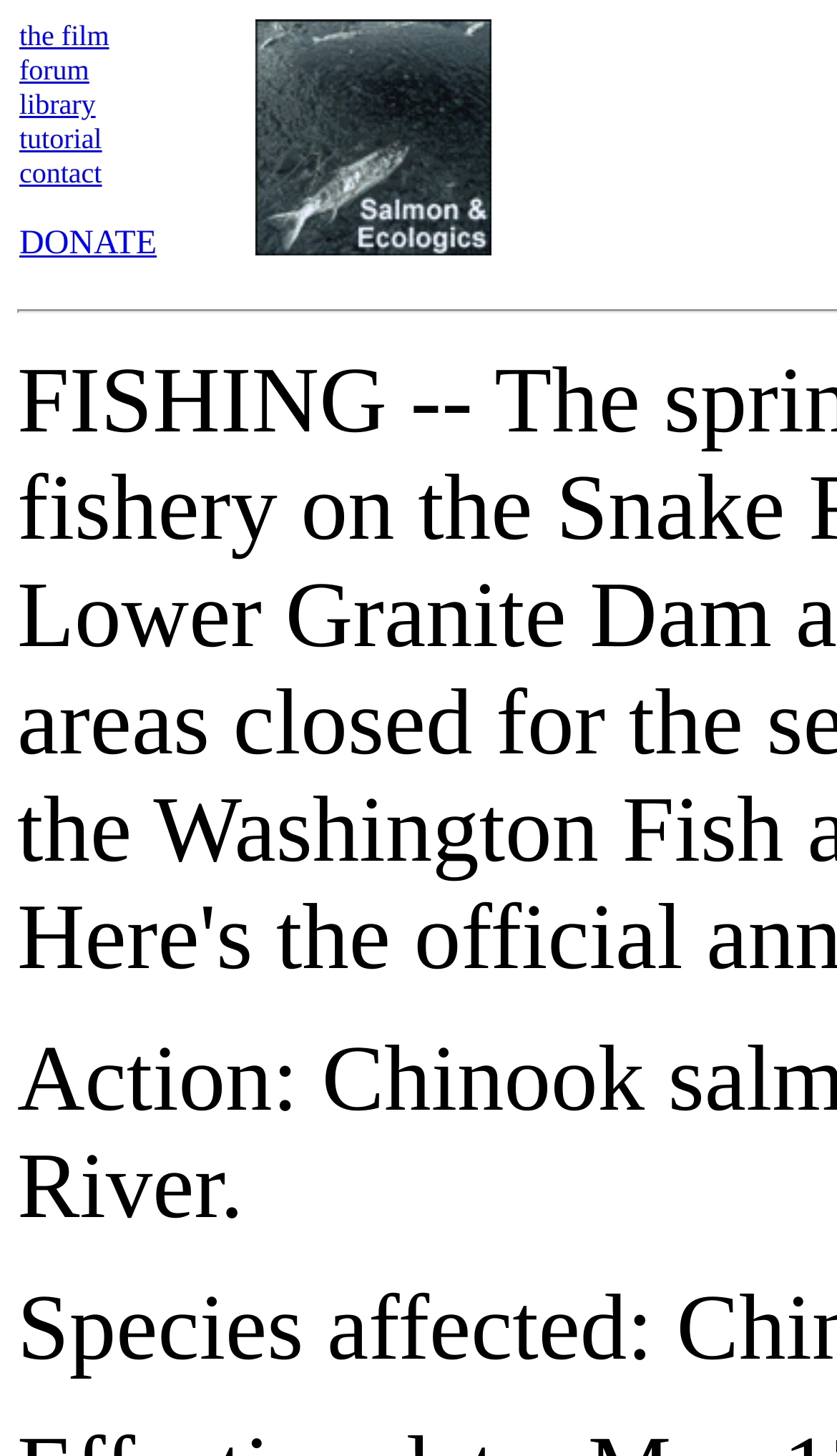Can you find the bounding box coordinates for the UI element given this description: "alt="Ecology and salmon related articles""? Provide the coordinates as four float numbers between 0 and 1: [left, top, right, bottom].

[0.306, 0.081, 0.588, 0.106]